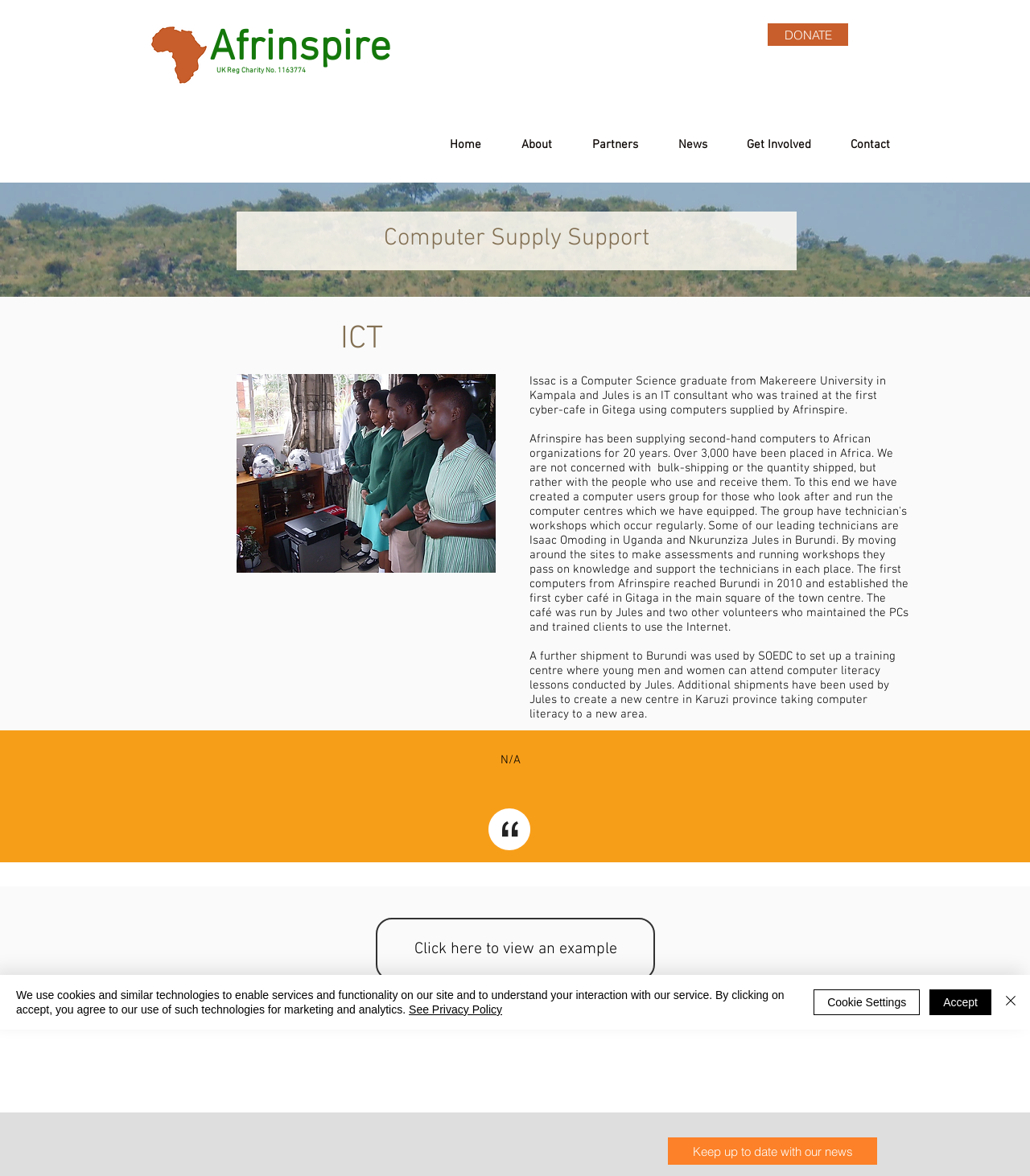Determine the bounding box coordinates of the clickable region to carry out the instruction: "Click 'Click here to view an example'".

[0.365, 0.78, 0.636, 0.834]